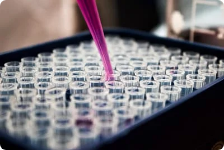Explain the scene depicted in the image, including all details.

The image showcases a laboratory scene where a bright pink liquid is being dispensed from a pipette into a tray filled with numerous test tubes. Each test tube stands upright in a well-organized manner, hinting at the precision and care typical of scientific testing environments. This visual emphasizes the importance of meticulous techniques in laboratories, particularly relating to processes such as STD testing, as discussed on the associated webpage. The image serves as a reminder of the advanced methodologies and scientific rigor involved in ensuring accurate test results, which are crucial for health assessments and medical interventions.